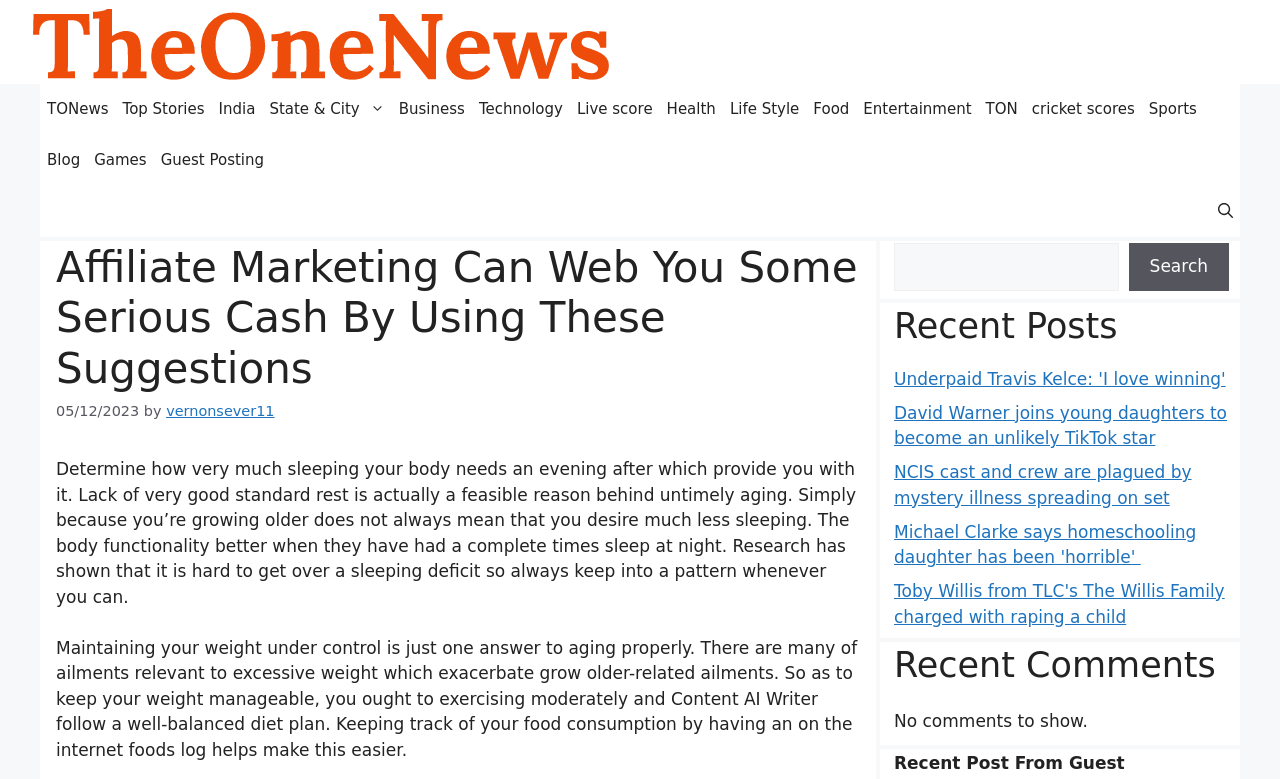Please determine the bounding box of the UI element that matches this description: vernonsever11. The coordinates should be given as (top-left x, top-left y, bottom-right x, bottom-right y), with all values between 0 and 1.

[0.13, 0.518, 0.214, 0.538]